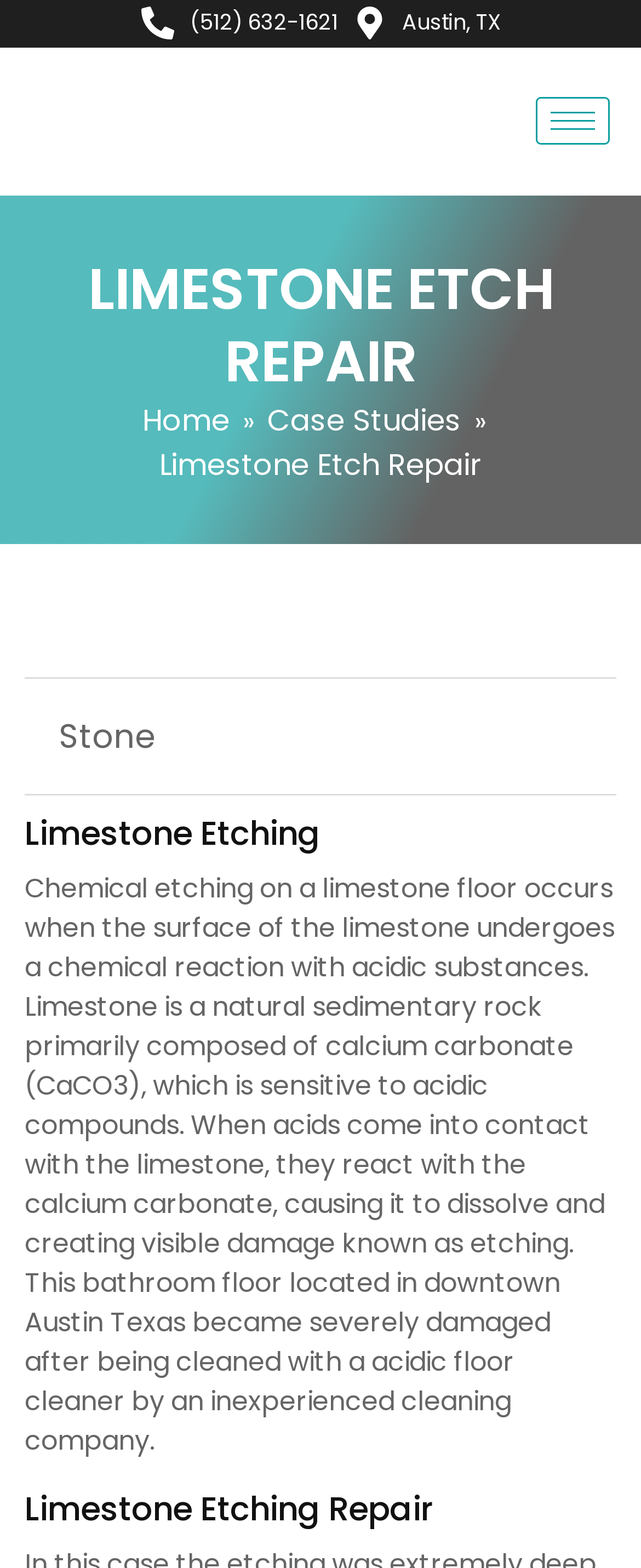What is the location mentioned on the webpage?
Offer a detailed and exhaustive answer to the question.

I found the location by looking at the link element with the text 'Austin, TX' located at the top of the webpage, next to the phone number.